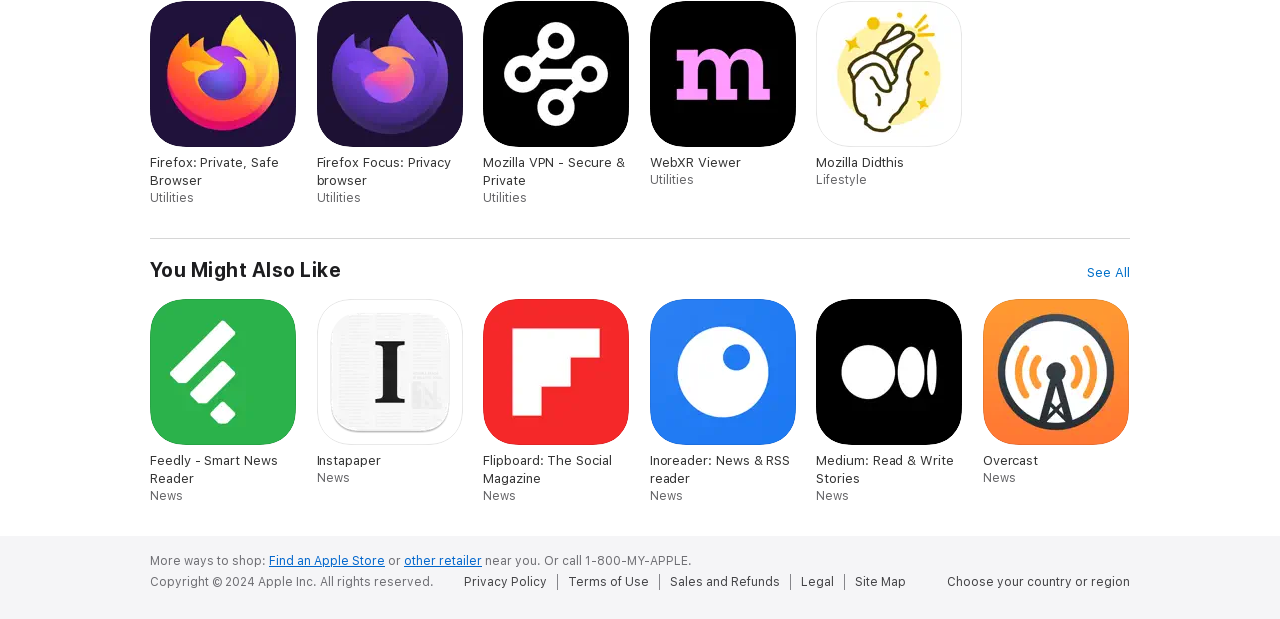Using the information shown in the image, answer the question with as much detail as possible: What is the phone number to call for Apple support?

The phone number to call for Apple support is 1-800-MY-APPLE, which is mentioned in the StaticText 'Or call 1-800-MY-APPLE.' at the bottom of the webpage.